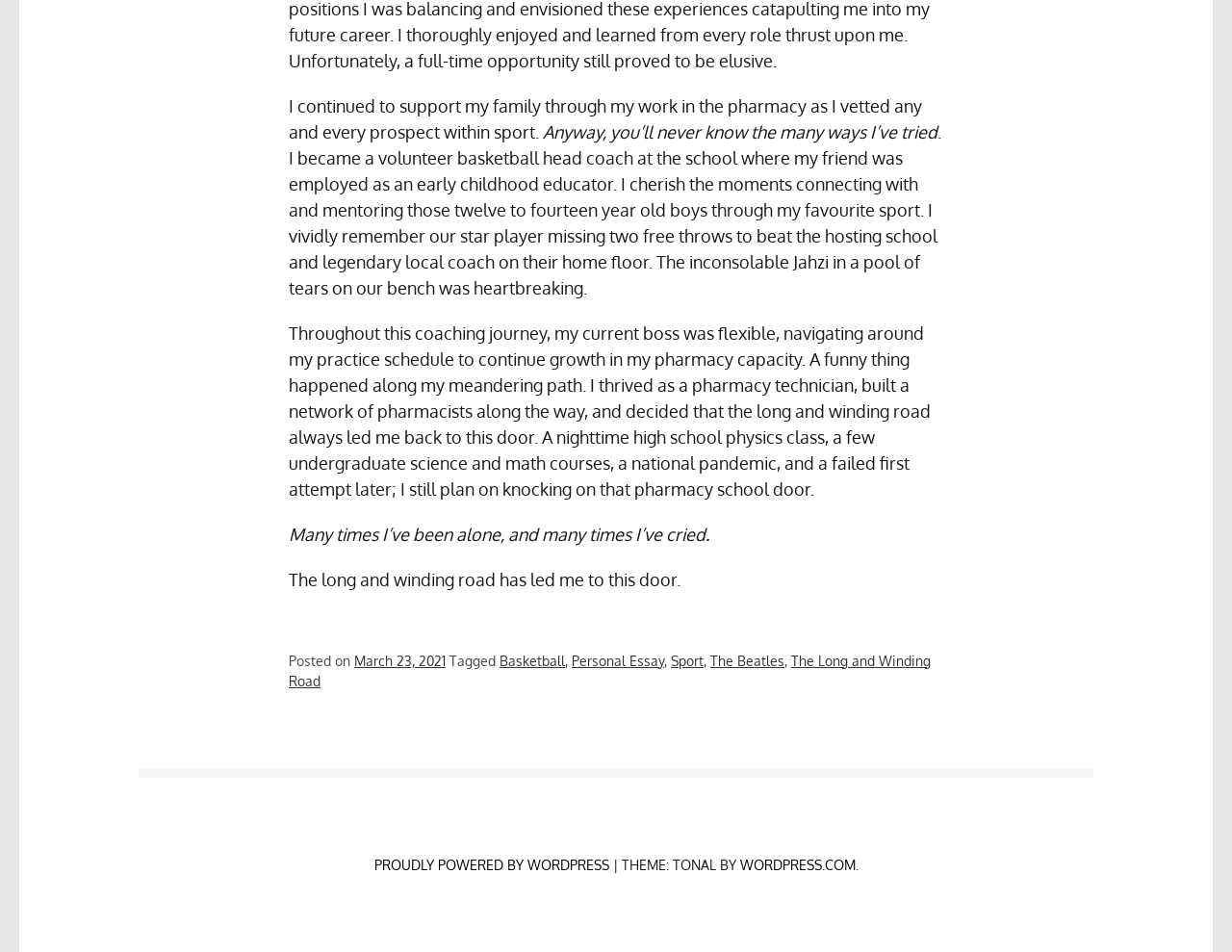What is the age range of the boys the author coached? Based on the image, give a response in one word or a short phrase.

Twelve to fourteen